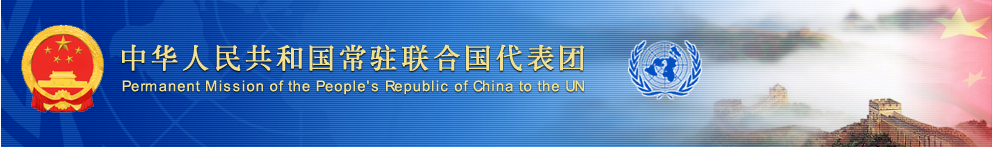Using the details in the image, give a detailed response to the question below:
What is the language of the text adjacent to the national emblem?

The text adjacent to the national emblem reads 'Permanent Mission of the People's Republic of China to the UN' in both Chinese and English languages.